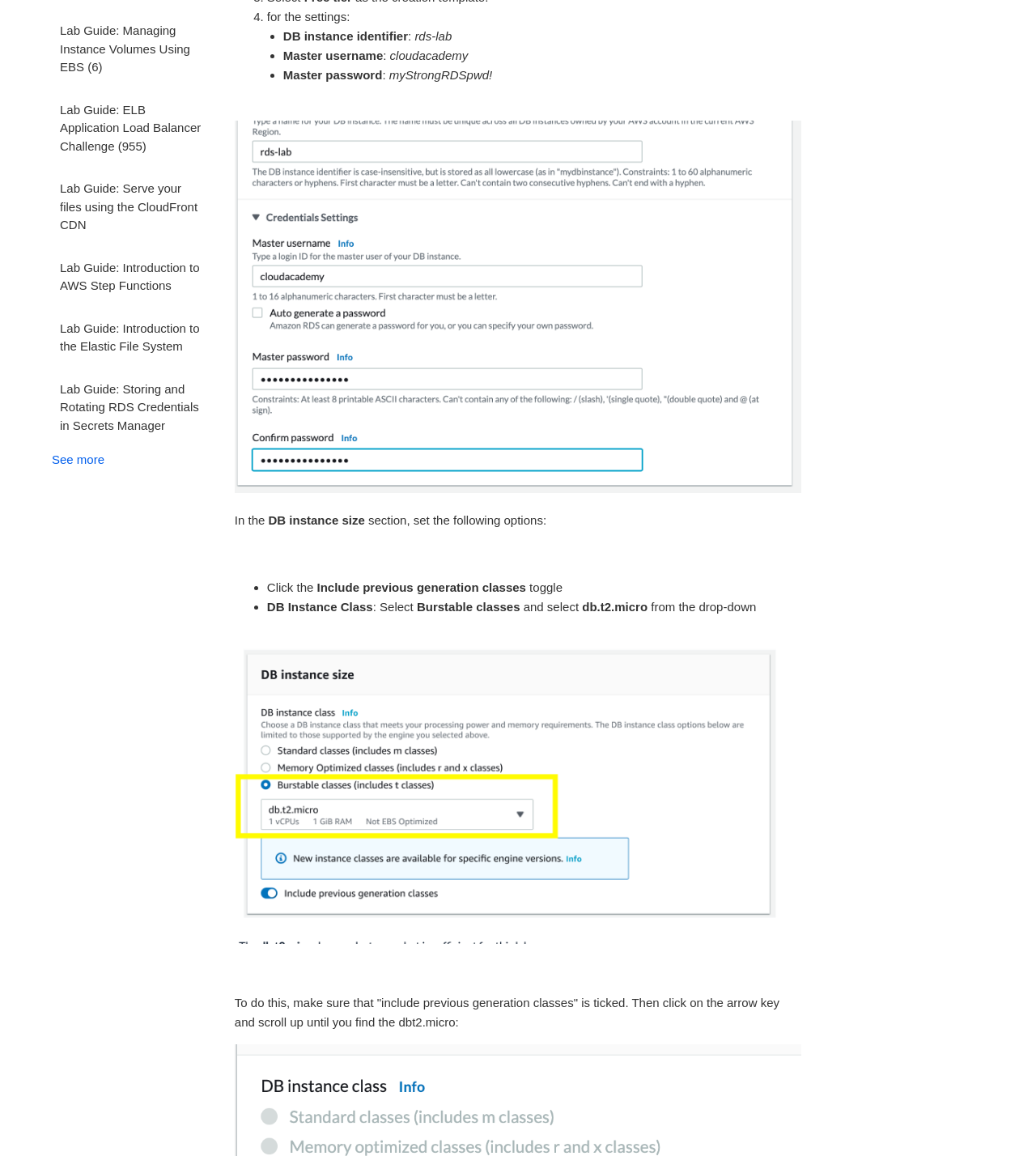Identify the bounding box of the UI element that matches this description: "See more".

[0.05, 0.391, 0.101, 0.403]